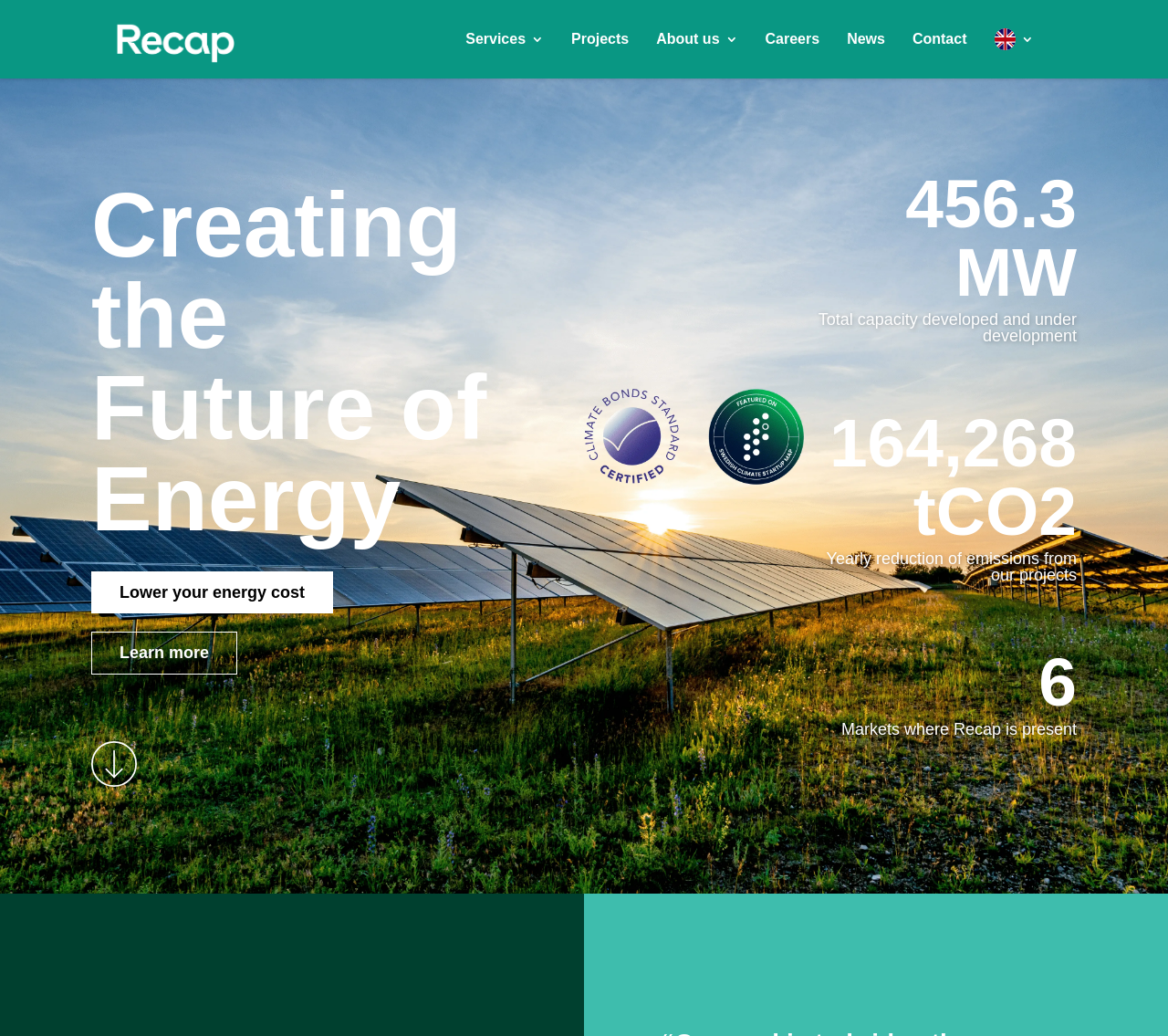What services does Recap provide?
Respond to the question with a single word or phrase according to the image.

Energy services